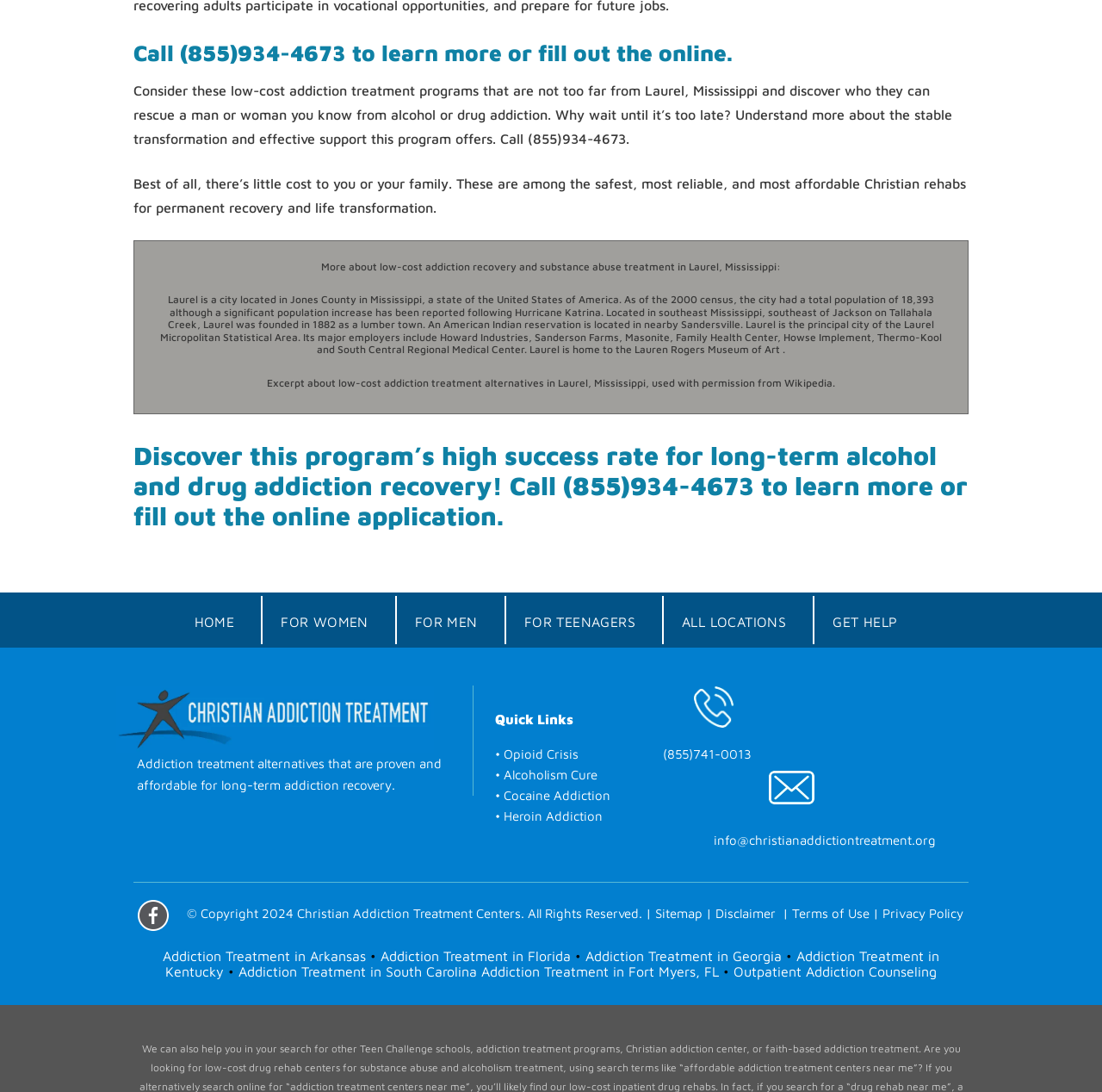Locate the bounding box coordinates of the area to click to fulfill this instruction: "Contact Christian Addiction Treatment Centers". The bounding box should be presented as four float numbers between 0 and 1, in the order [left, top, right, bottom].

[0.648, 0.76, 0.875, 0.779]